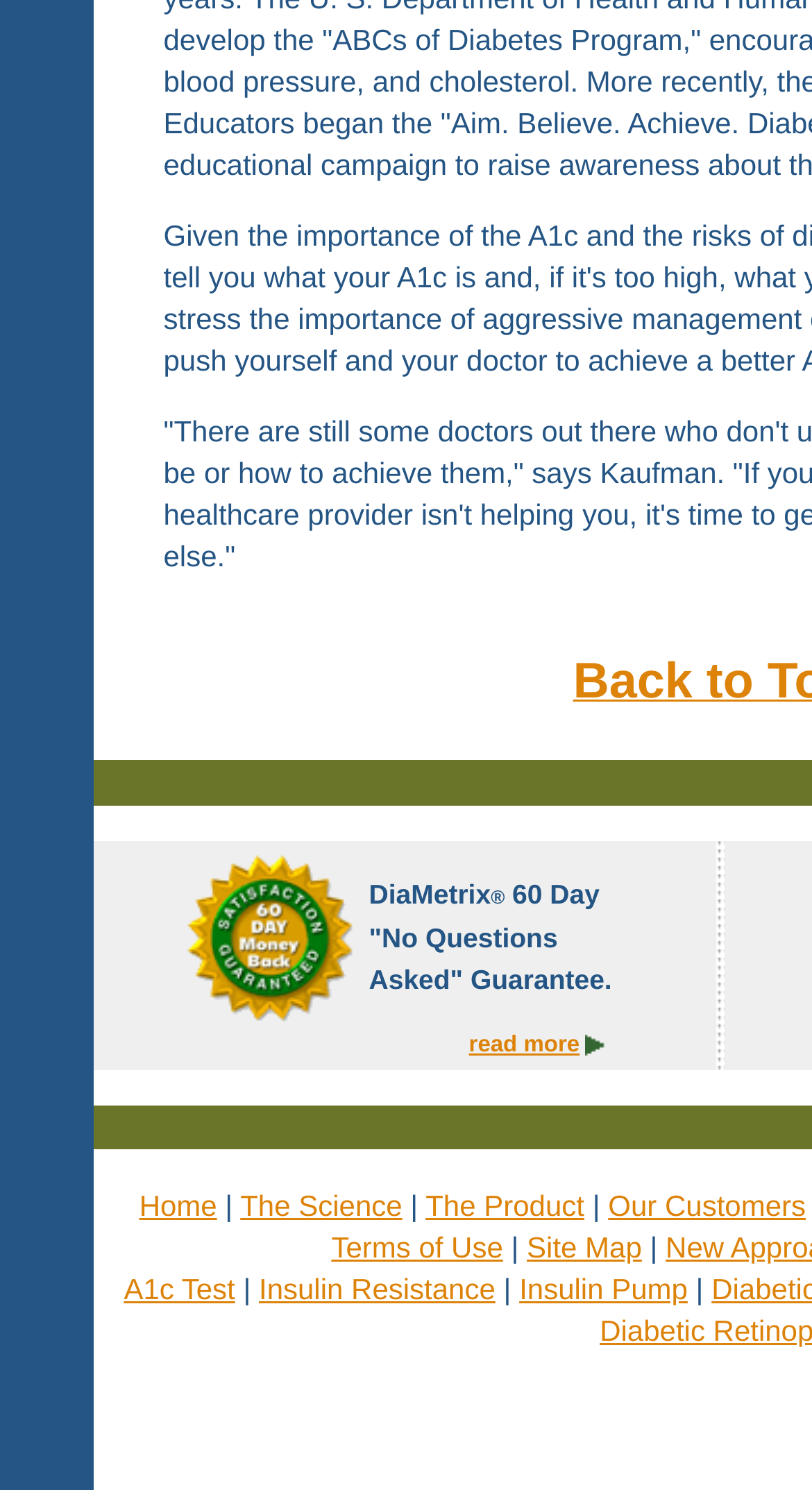How many main sections are available on the webpage?
Look at the image and answer the question with a single word or phrase.

5